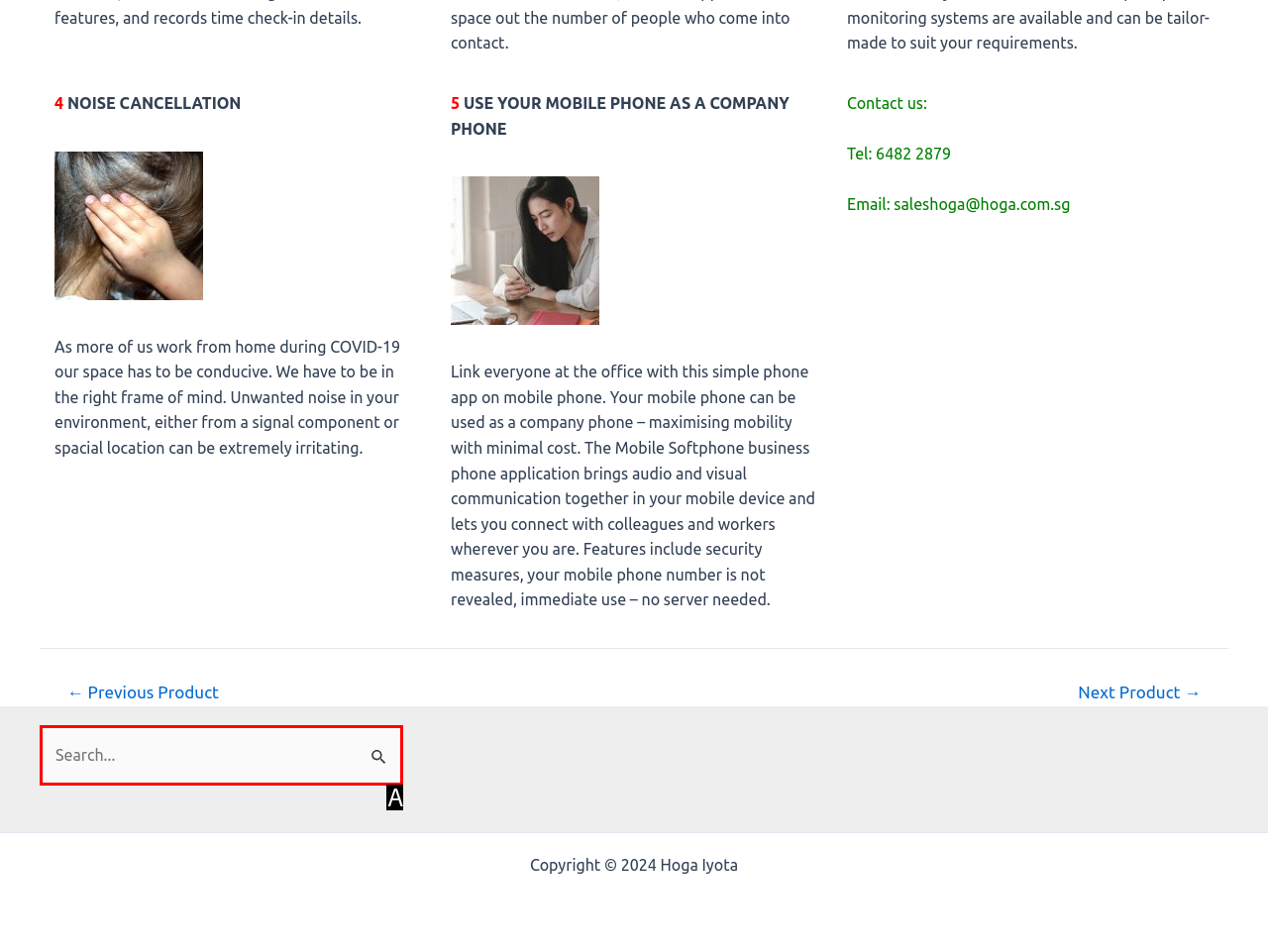Identify the UI element that corresponds to this description: parent_node: Search for: name="s" placeholder="Search..."
Respond with the letter of the correct option.

A